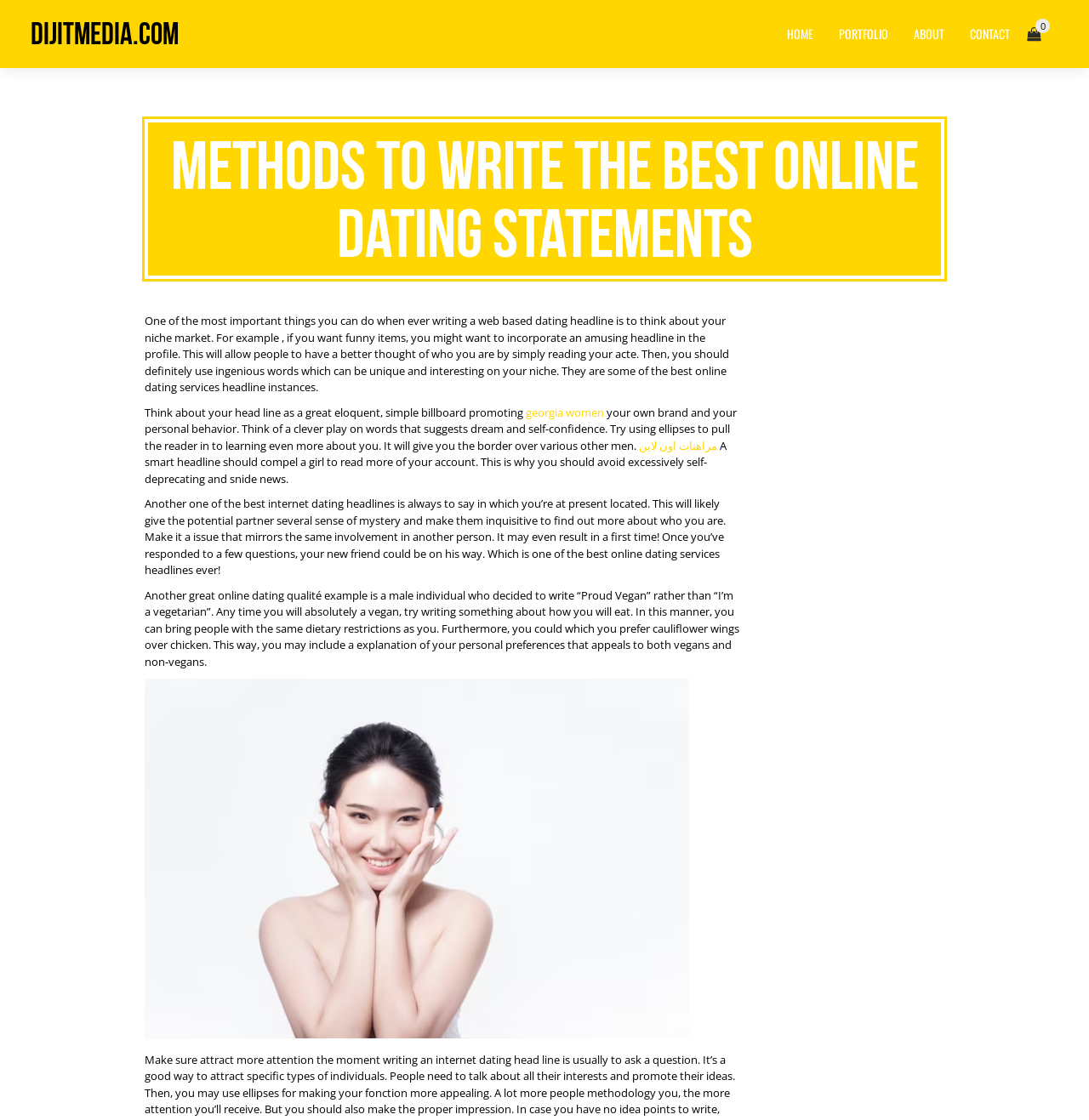Pinpoint the bounding box coordinates of the element you need to click to execute the following instruction: "Click on the CONTACT link". The bounding box should be represented by four float numbers between 0 and 1, in the format [left, top, right, bottom].

[0.891, 0.022, 0.928, 0.038]